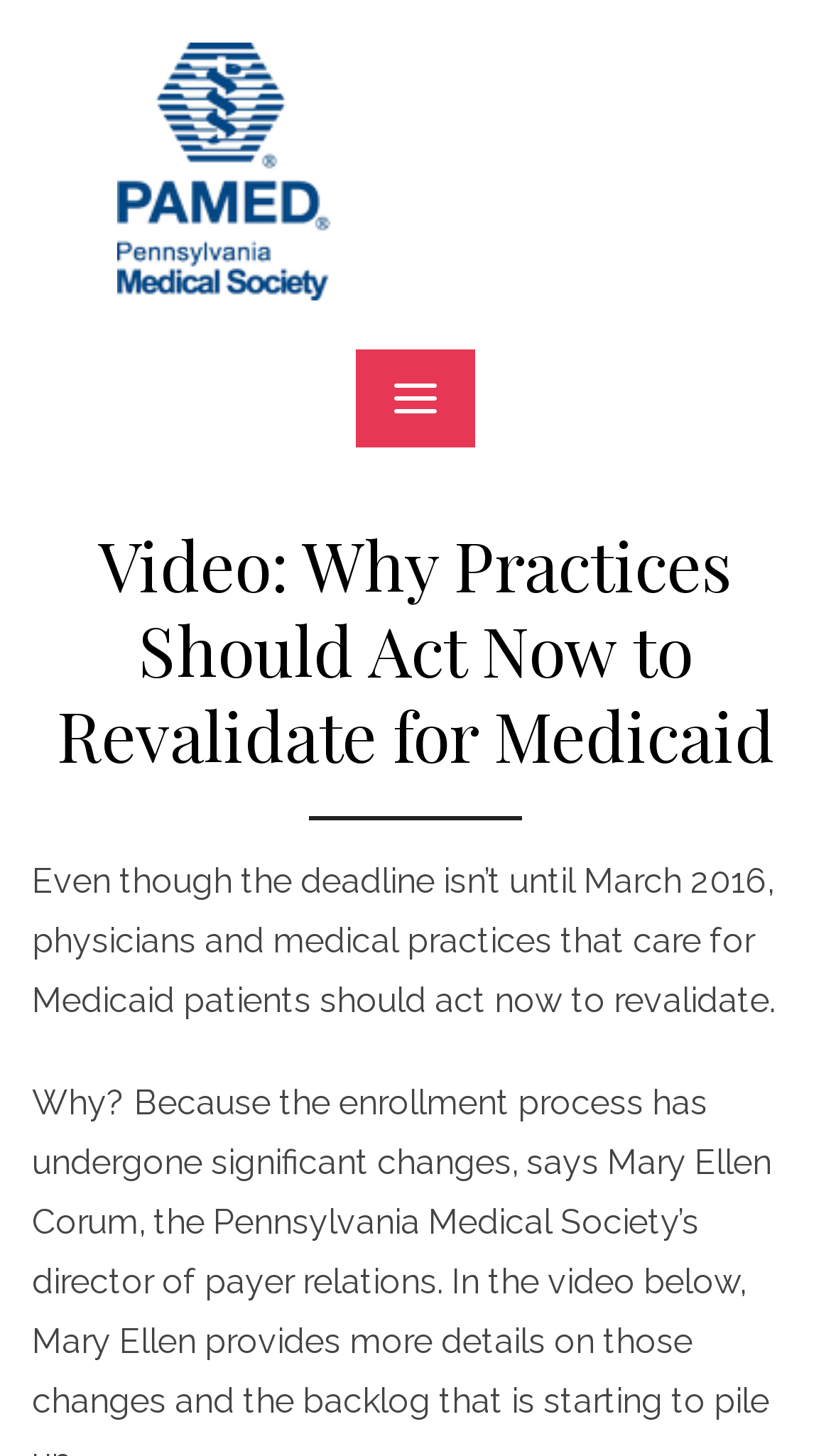Offer a detailed account of what is visible on the webpage.

The webpage appears to be a video page with a specific topic related to medical practices and Medicaid patients. At the top-left corner, there is a "Skip to content" link. Next to it, on the top-center of the page, is a link to the "Pennsylvania Medical Society" with an accompanying image of the society's logo. 

Below the society's link, there is a button with an unclear purpose, as it is labeled as simply "a". This button is situated near the top-center of the page. 

The main content of the page is a video, which is described by a heading that reads "Video: Why Practices Should Act Now to Revalidate for Medicaid". This heading is positioned below the button and takes up a significant portion of the page's width. 

Underneath the video heading, there is a paragraph of text that summarizes the video's content. The text explains that physicians and medical practices that care for Medicaid patients should start the revalidation process now, despite the deadline being in March 2016.